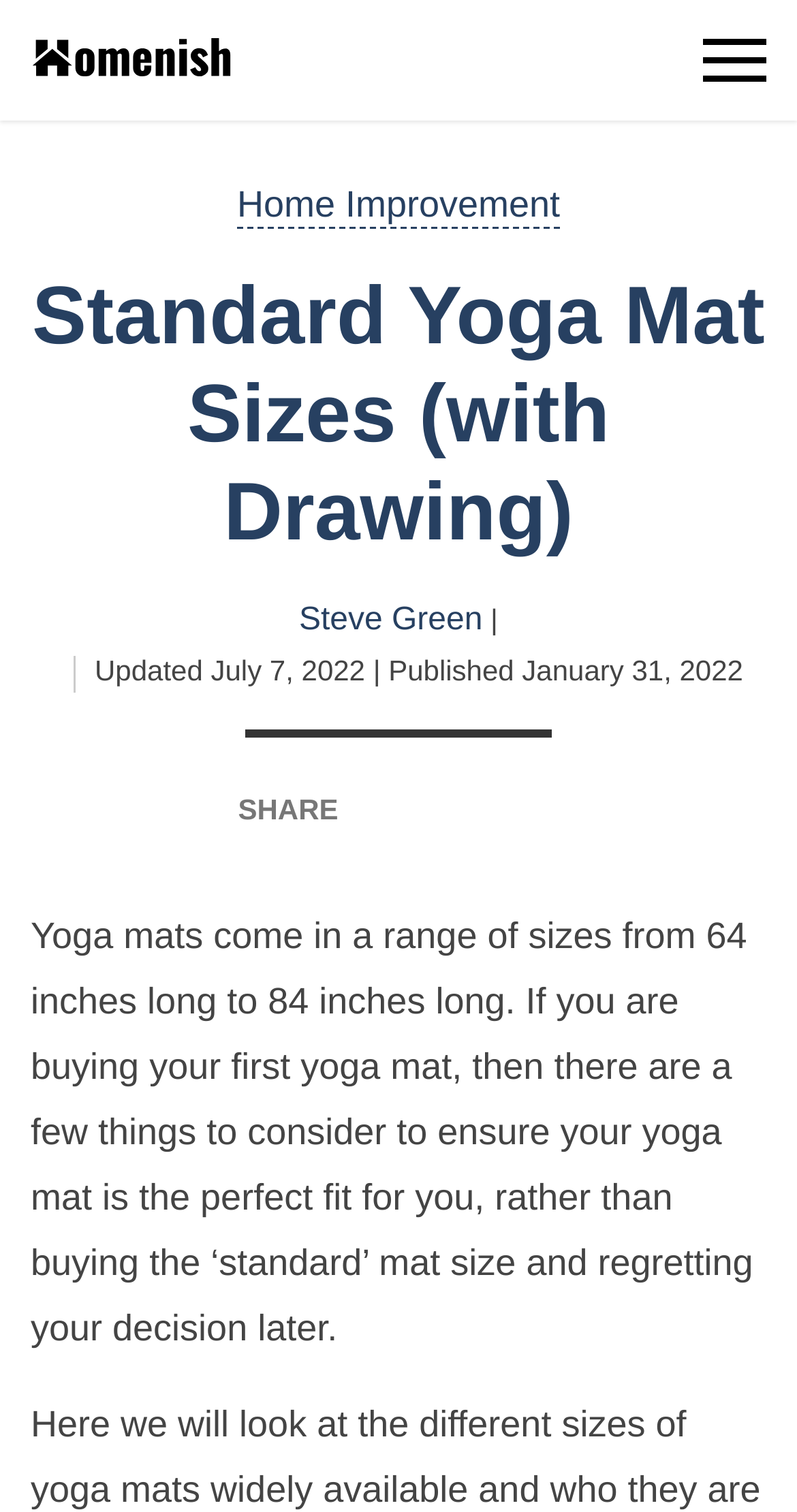Identify the main heading from the webpage and provide its text content.

Standard Yoga Mat Sizes (with Drawing)